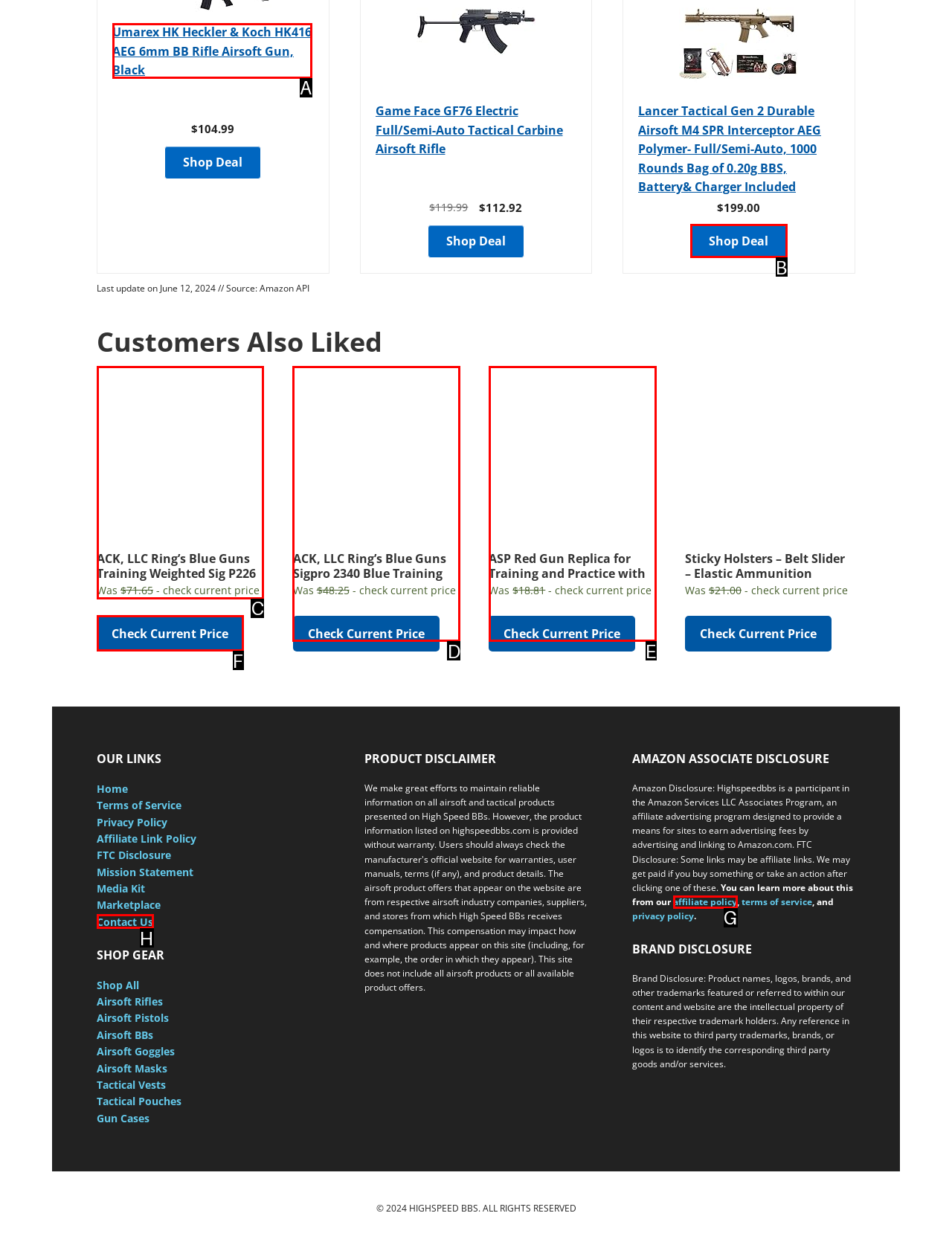Tell me which UI element to click to fulfill the given task: View details of ACK, LLC Ring’s Blue Guns Training Weighted Sig P226 with Rails. Respond with the letter of the correct option directly.

C